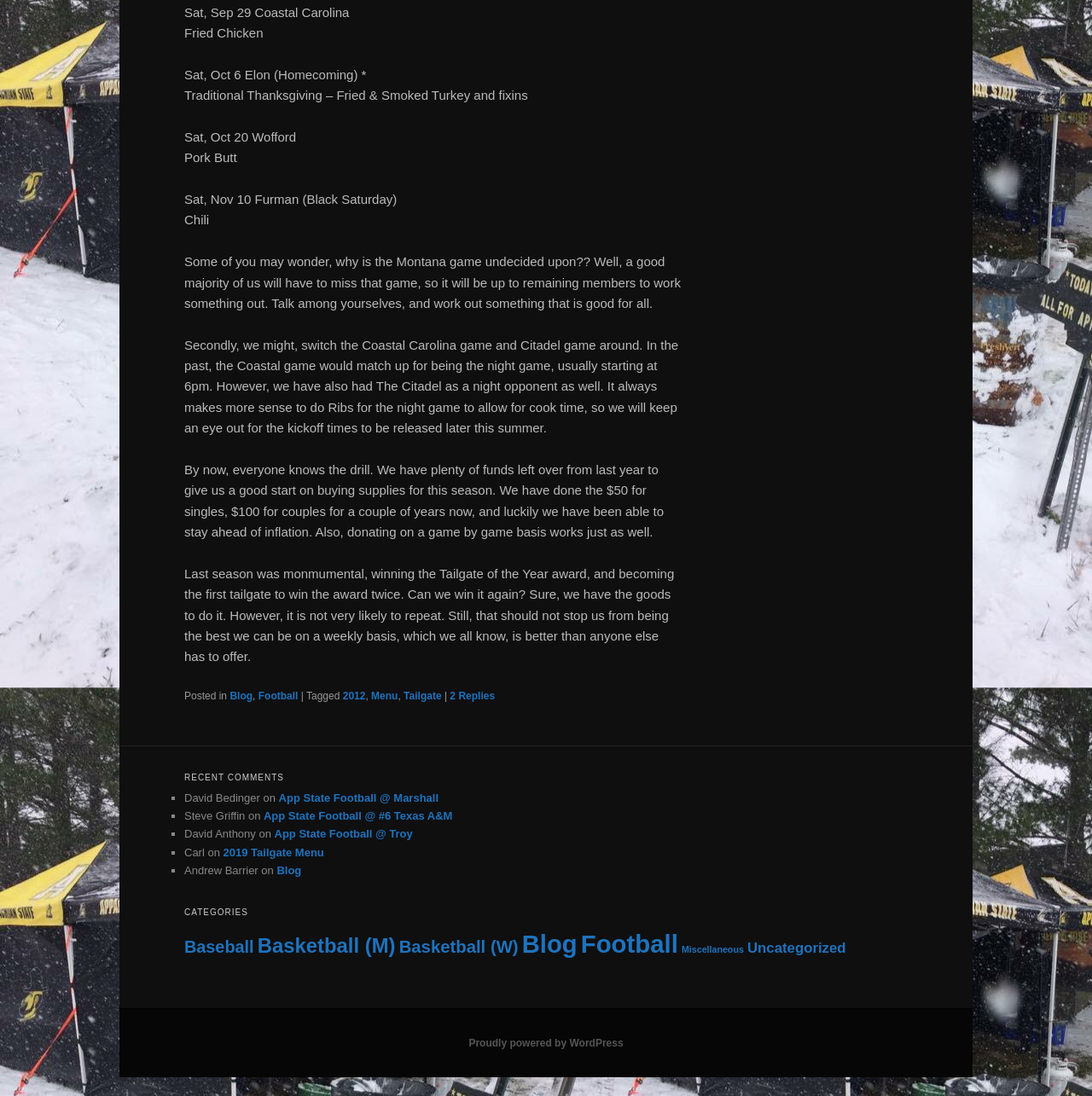Show the bounding box coordinates for the HTML element as described: "Proudly powered by WordPress".

[0.429, 0.946, 0.571, 0.957]